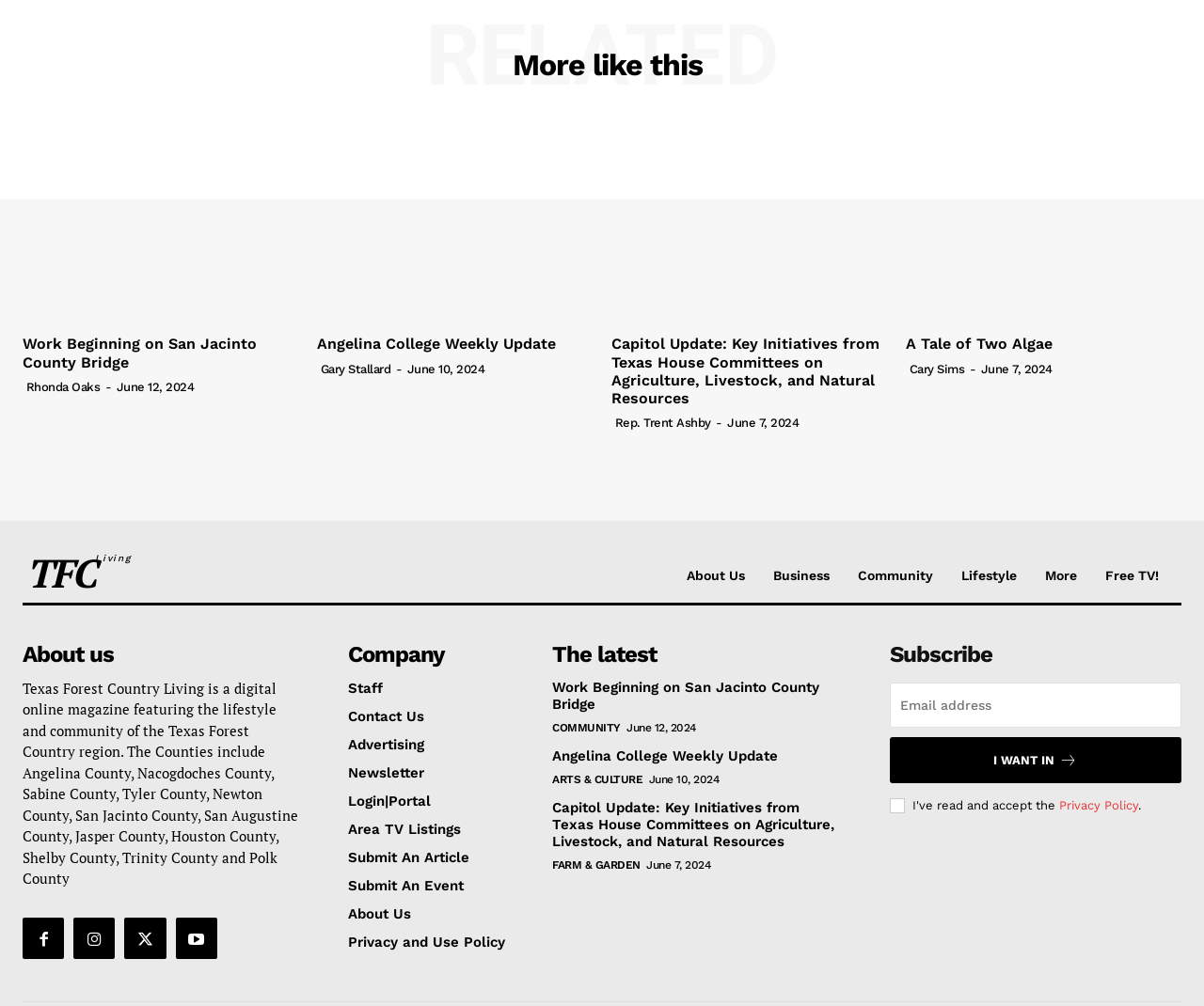Please specify the coordinates of the bounding box for the element that should be clicked to carry out this instruction: "Click on the 'Work Beginning on San Jacinto County Bridge' link". The coordinates must be four float numbers between 0 and 1, formatted as [left, top, right, bottom].

[0.019, 0.126, 0.248, 0.318]